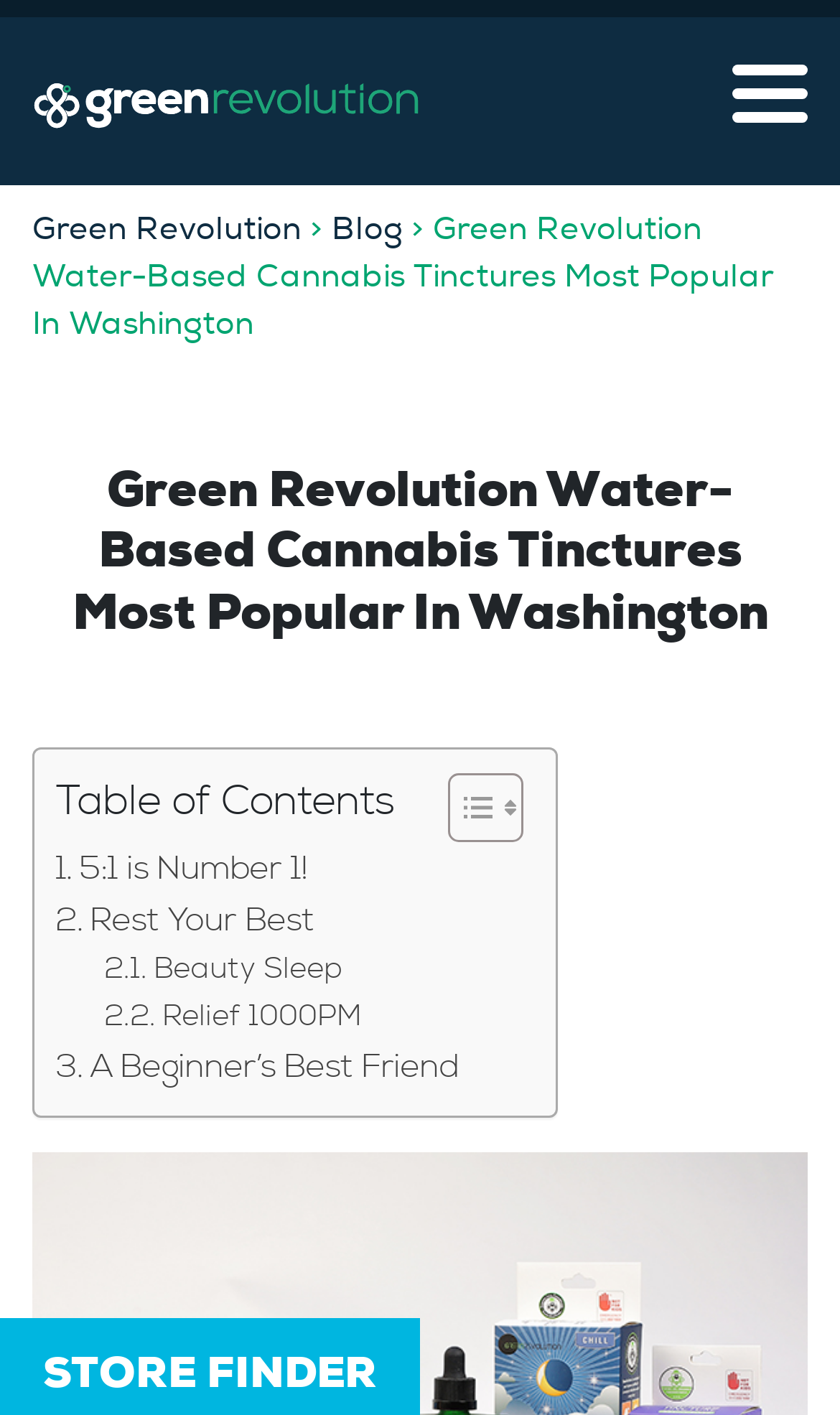Please study the image and answer the question comprehensively:
What is the company name?

The company name is mentioned in the top-left corner of the webpage as a link, and also in the breadcrumb navigation section.